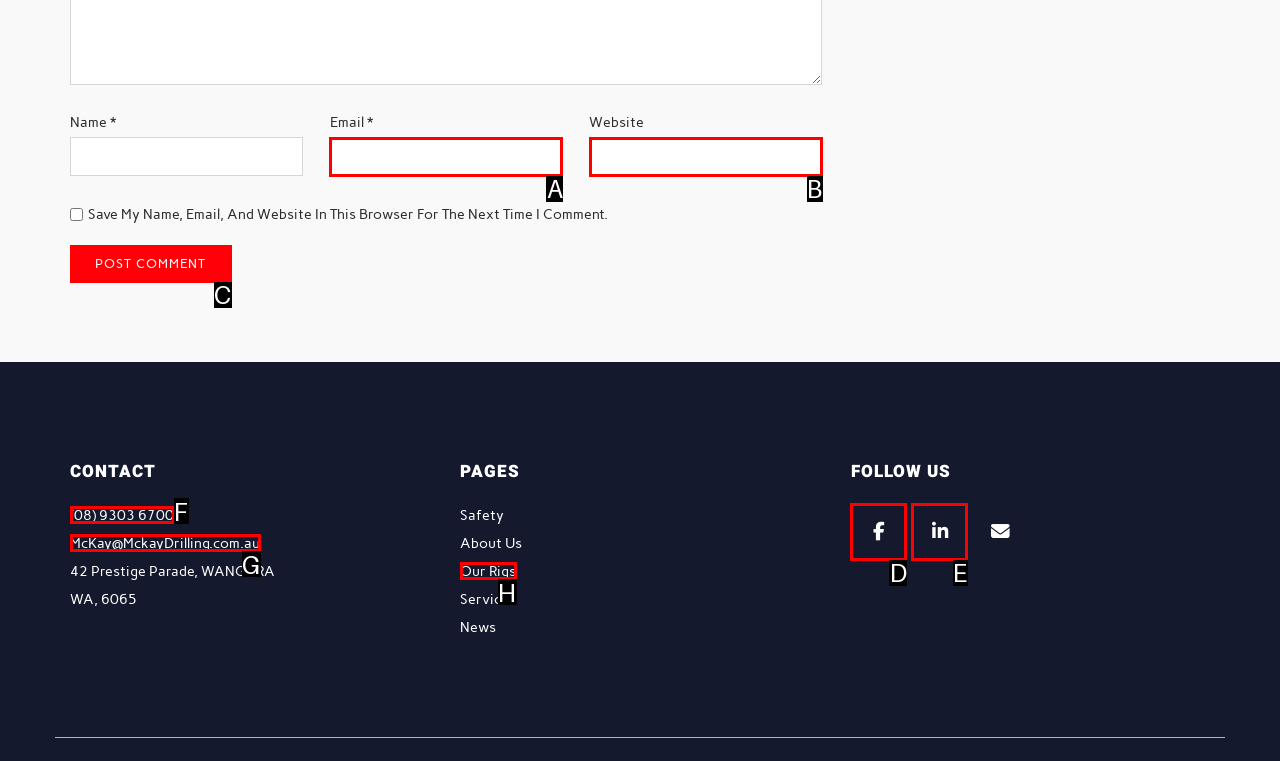Choose the HTML element that best fits the given description: parent_node: Email * aria-describedby="email-notes" name="email". Answer by stating the letter of the option.

A